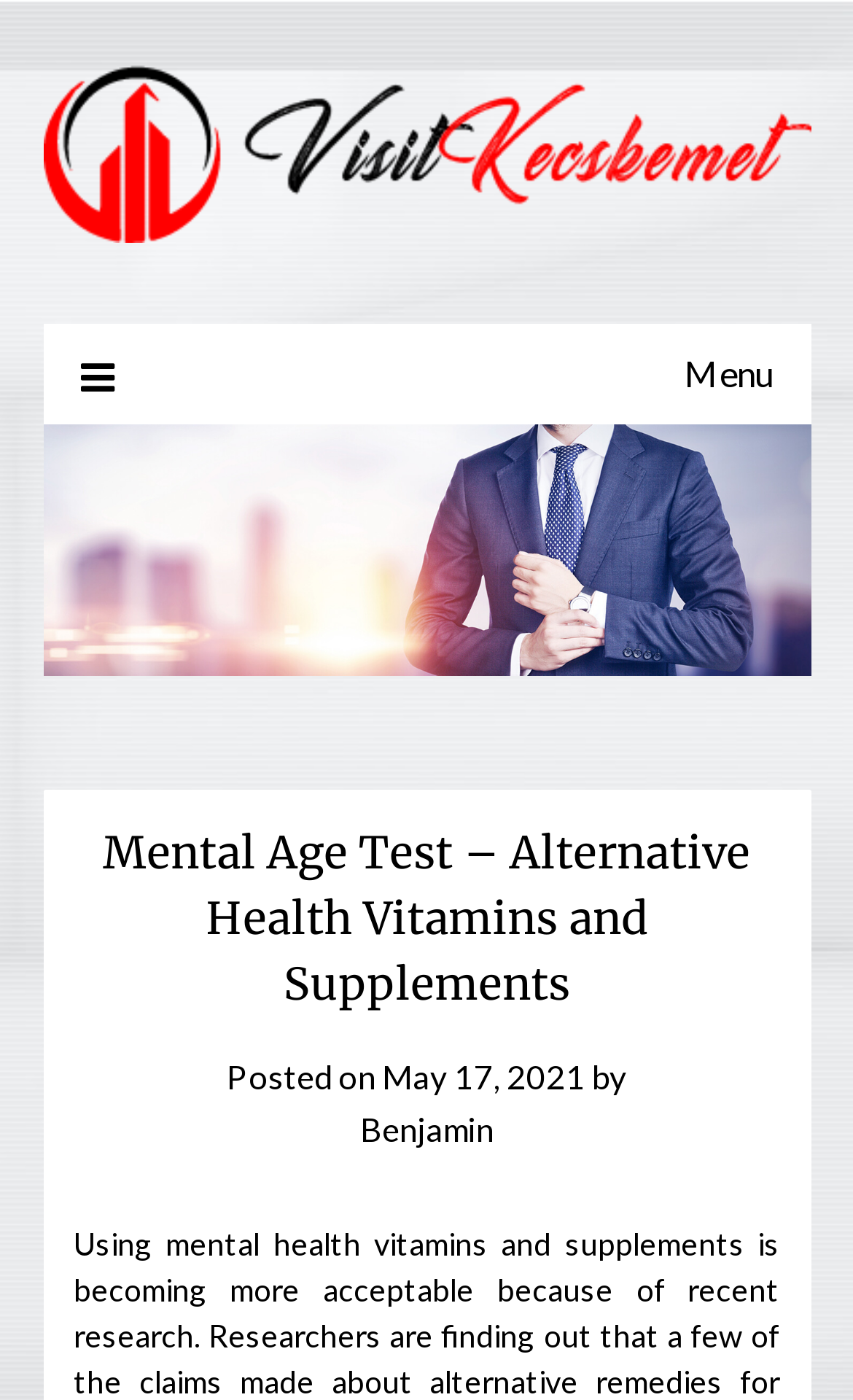What is the date of the latest article? Based on the image, give a response in one word or a short phrase.

May 17, 2021